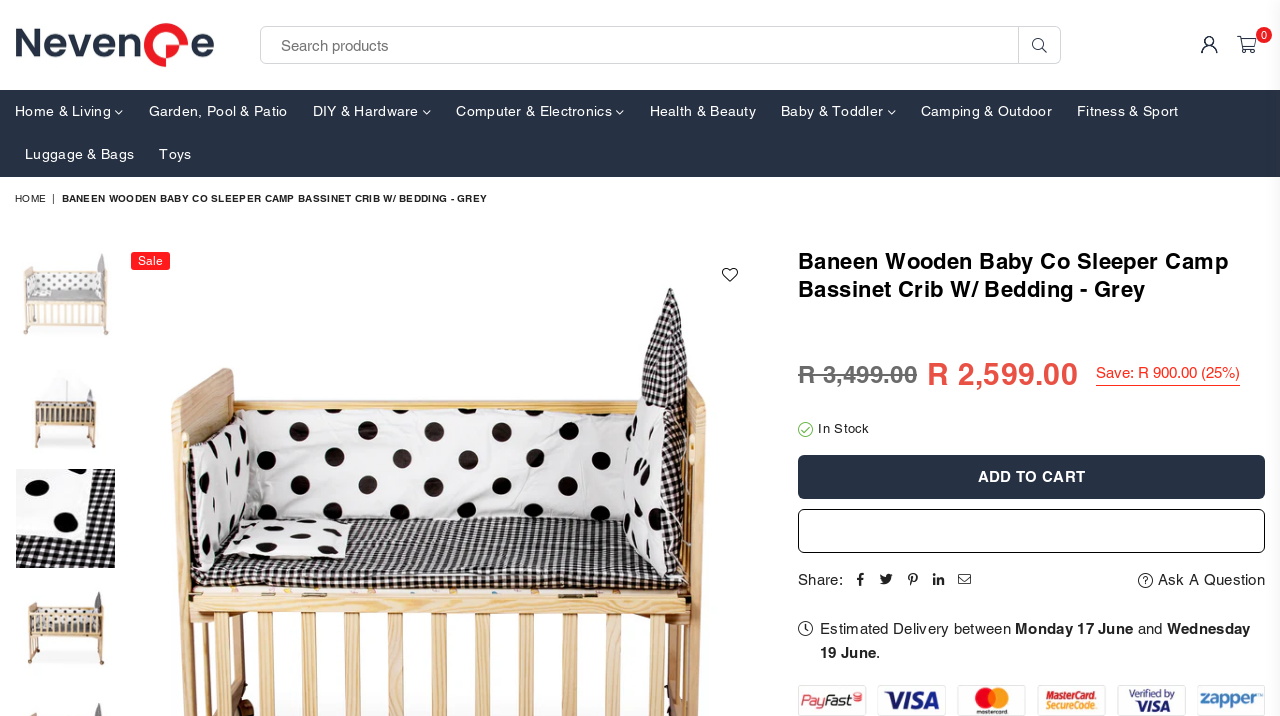Locate the bounding box of the UI element described by: "Computer & Electronics" in the given webpage screenshot.

[0.349, 0.126, 0.496, 0.186]